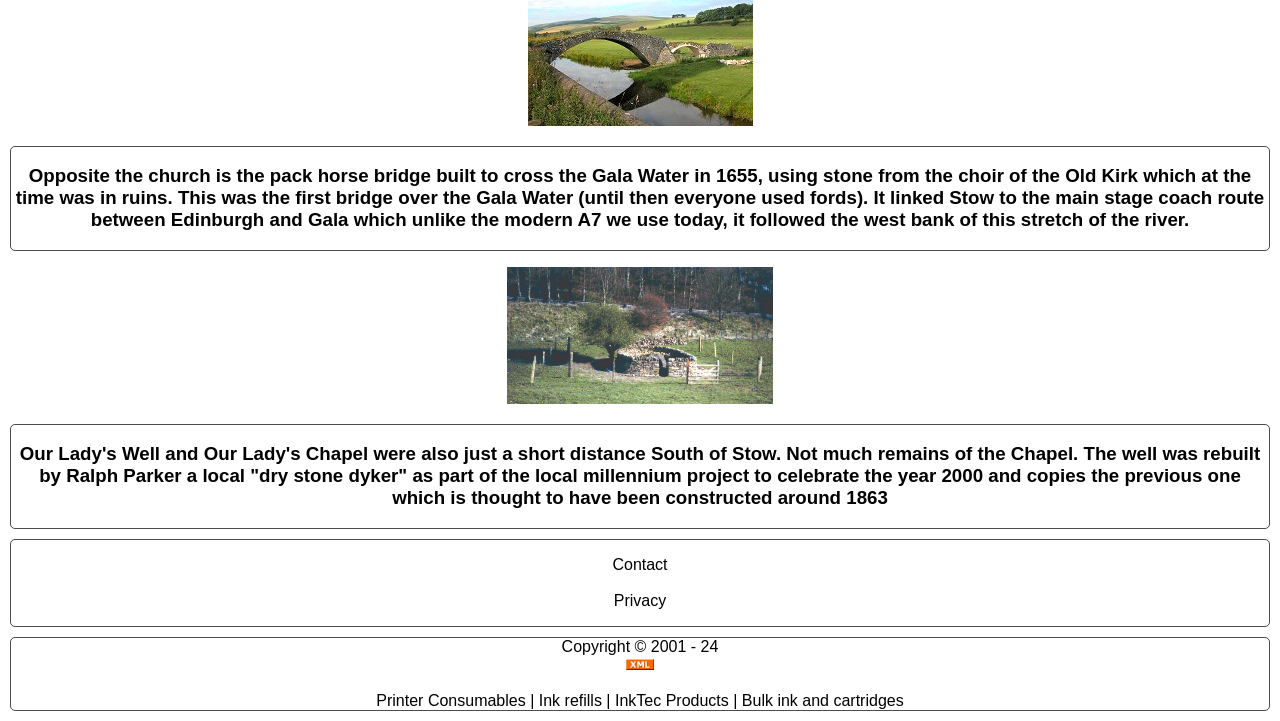What type of products are listed at the bottom of the page?
Based on the image, answer the question with a single word or brief phrase.

Printer consumables